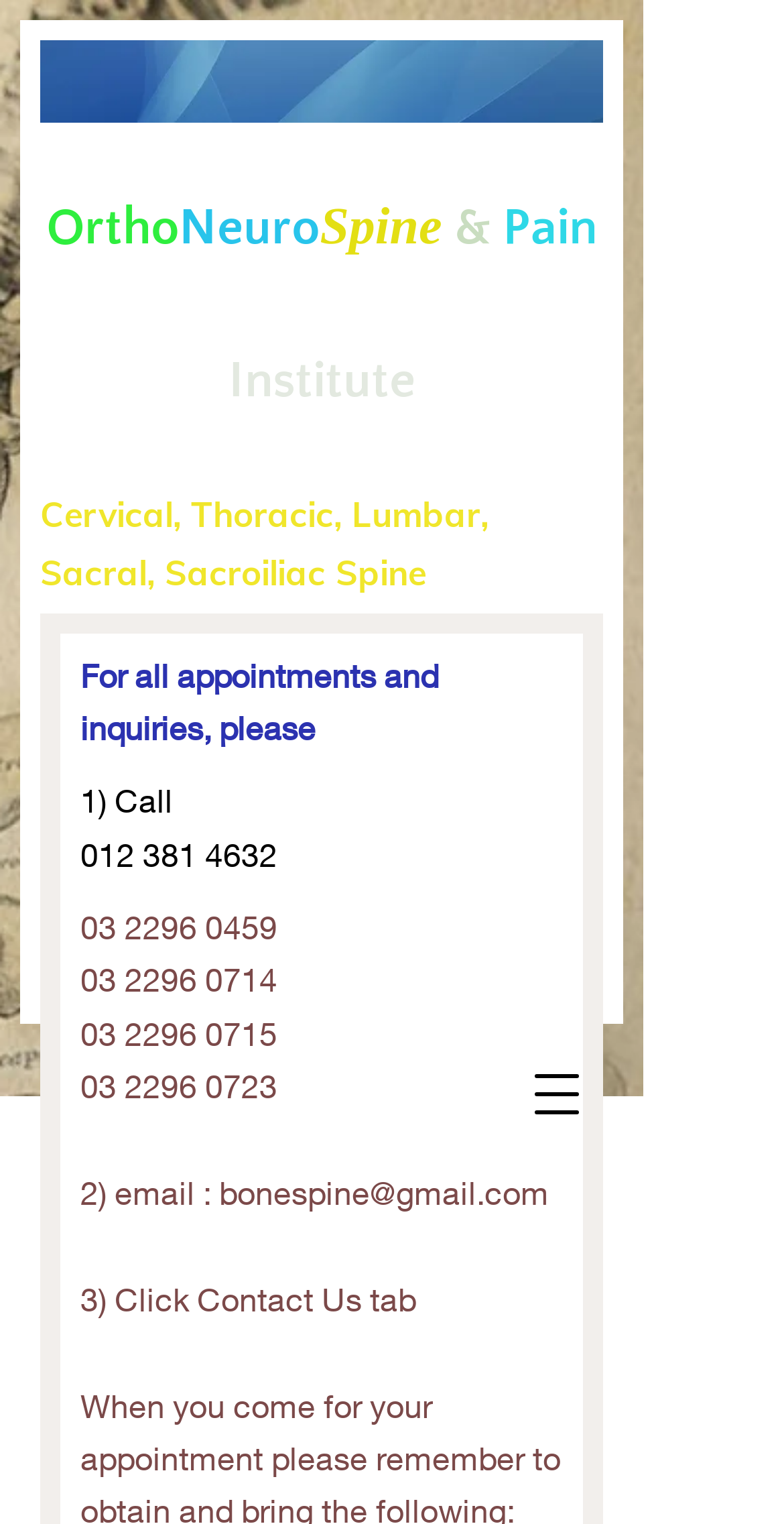Provide the bounding box coordinates for the UI element that is described by this text: "PRLog". The coordinates should be in the form of four float numbers between 0 and 1: [left, top, right, bottom].

None